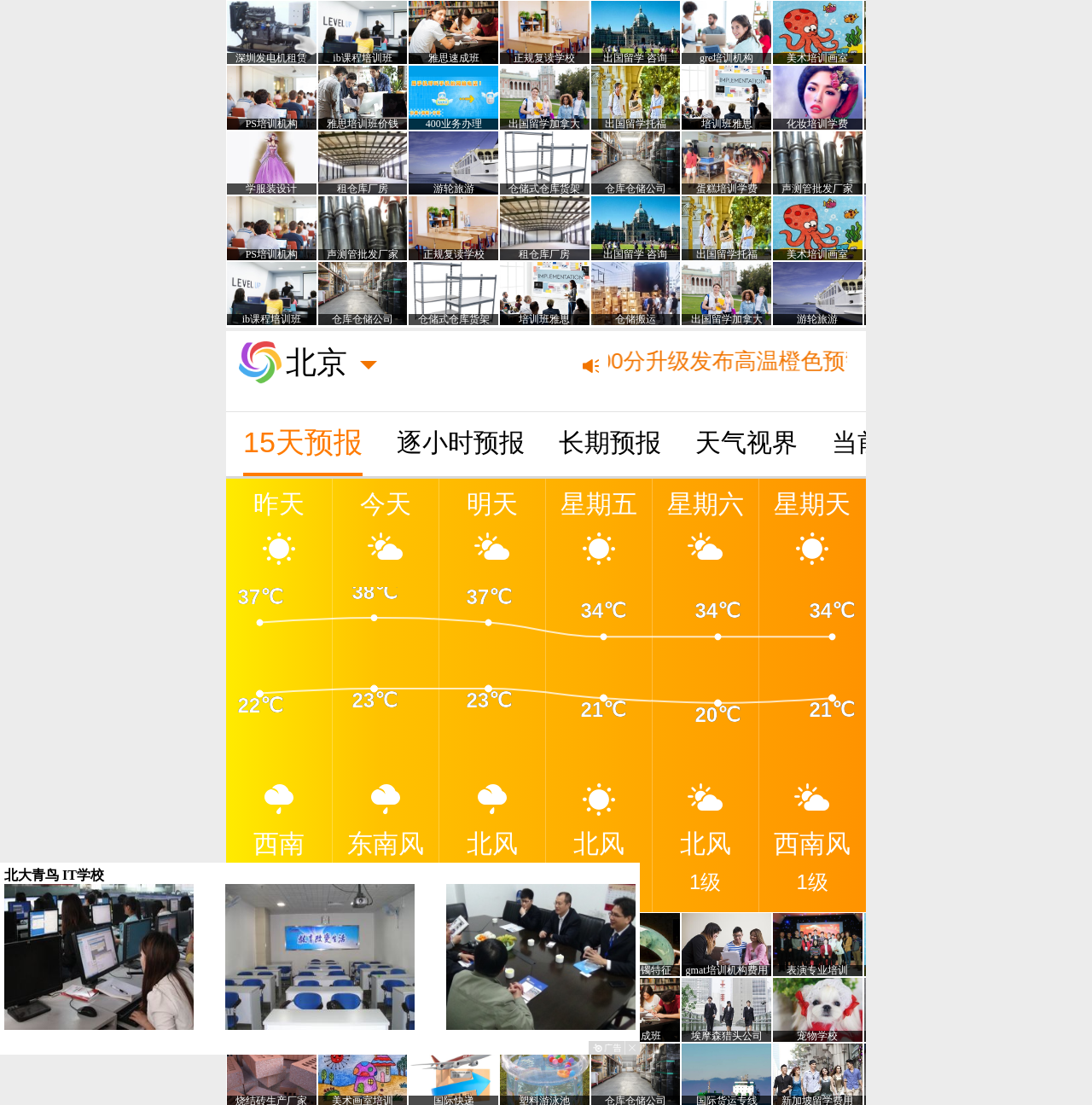Determine the bounding box coordinates for the clickable element to execute this instruction: "check current weather". Provide the coordinates as four float numbers between 0 and 1, i.e., [left, top, right, bottom].

[0.762, 0.373, 0.855, 0.431]